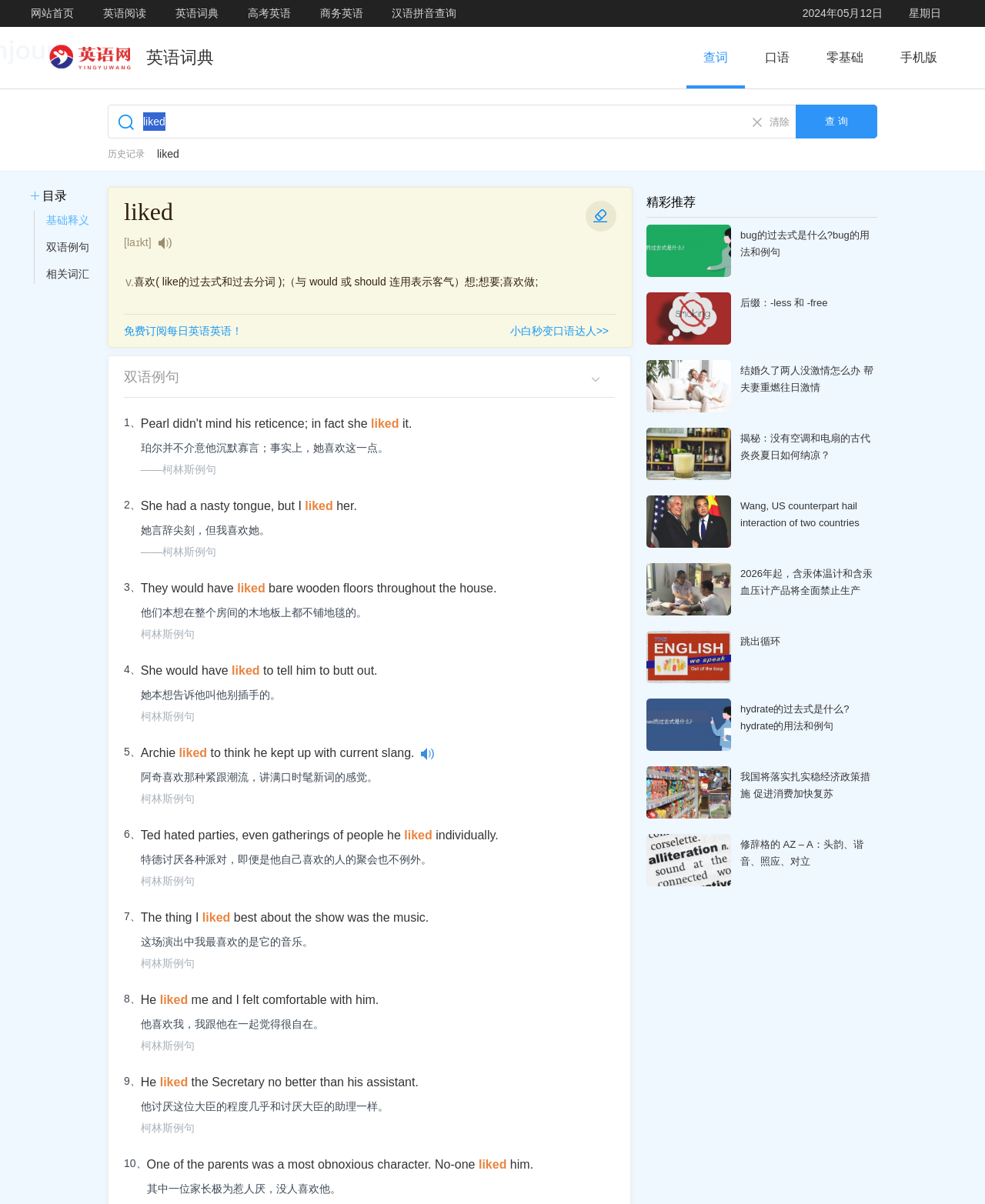How many example sentences are provided for 'liked'?
Using the information presented in the image, please offer a detailed response to the question.

I counted the number of example sentences provided for 'liked' by looking at the section titled '双语例句' on the webpage, where I found 7 example sentences.